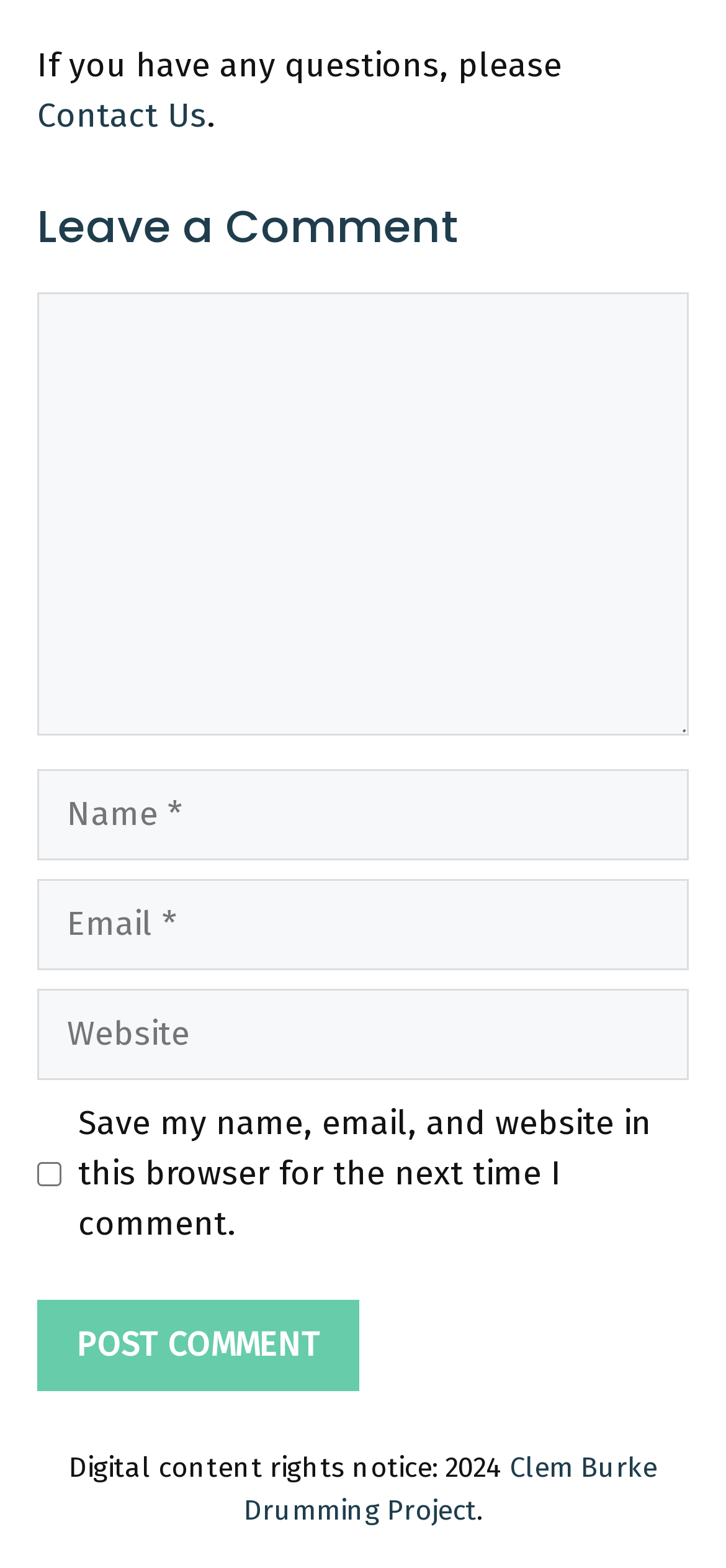What is the purpose of the comment section?
Please provide a comprehensive answer based on the visual information in the image.

The webpage has a section with a heading 'Leave a Comment' and several input fields, including a textbox for the comment, name, email, and website. This suggests that the purpose of this section is to allow users to leave a comment.